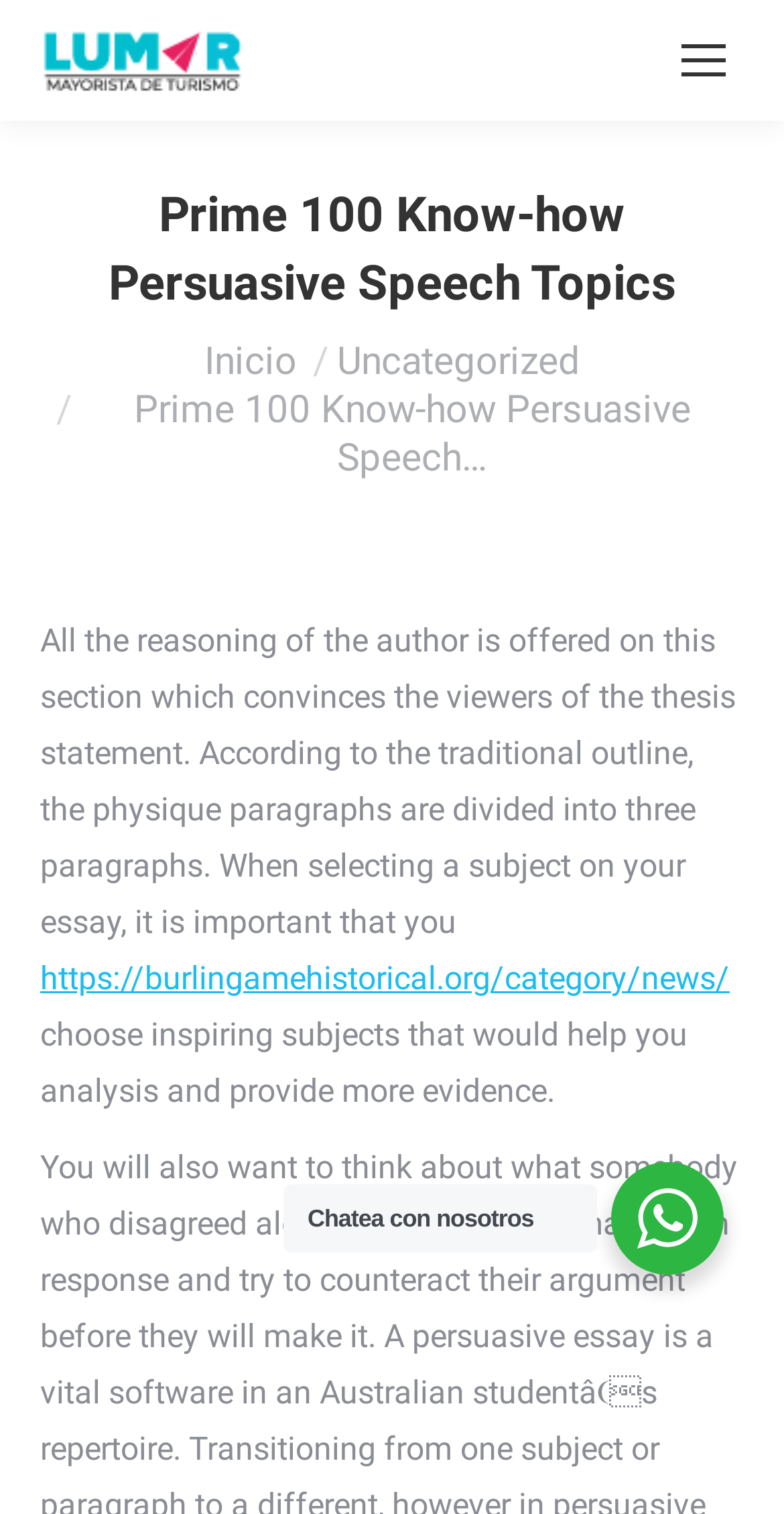Locate the headline of the webpage and generate its content.

Prime 100 Know-how Persuasive Speech Topics